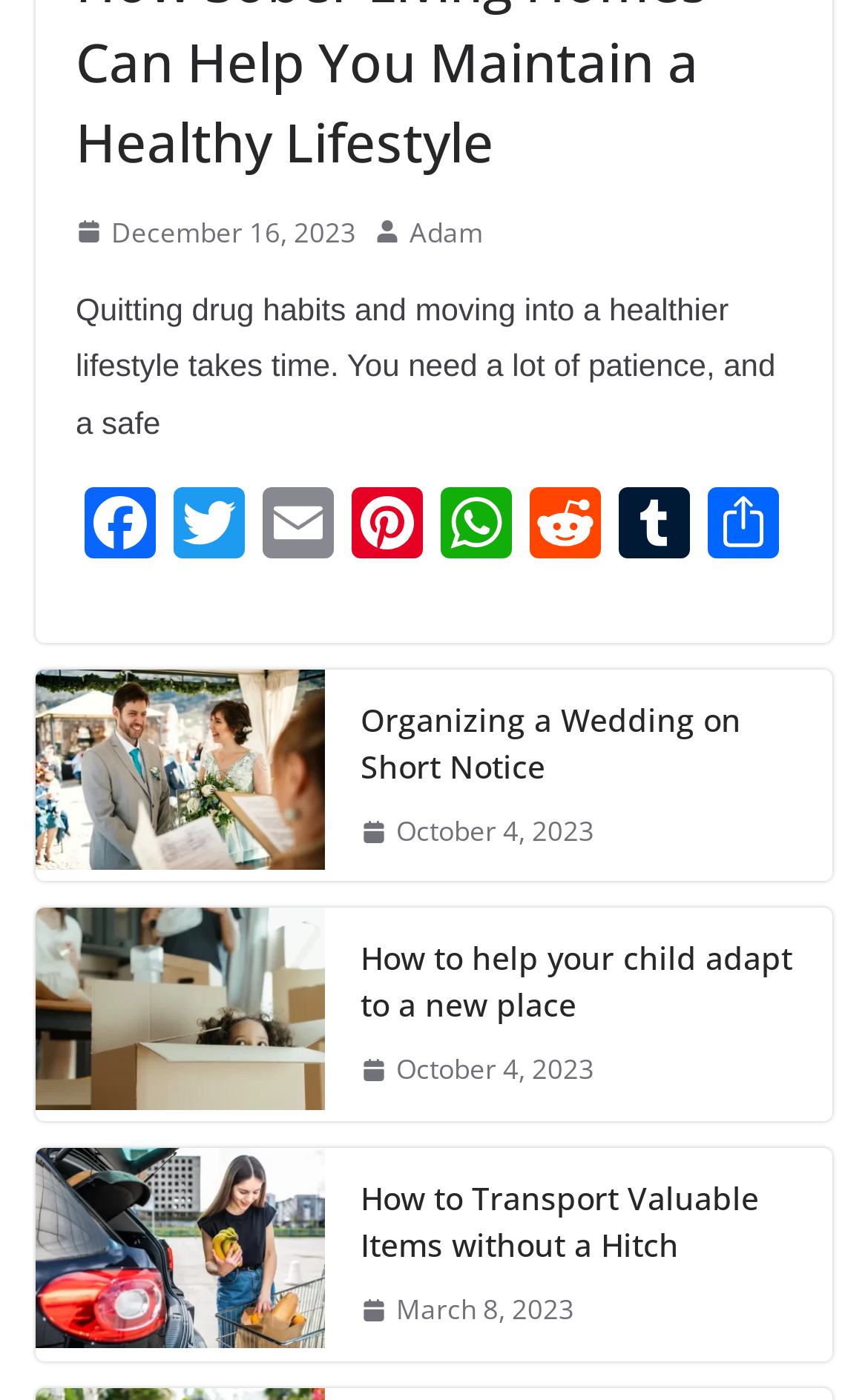Provide the bounding box coordinates for the UI element that is described as: "October 4, 2023February 23, 2024".

[0.415, 0.576, 0.685, 0.611]